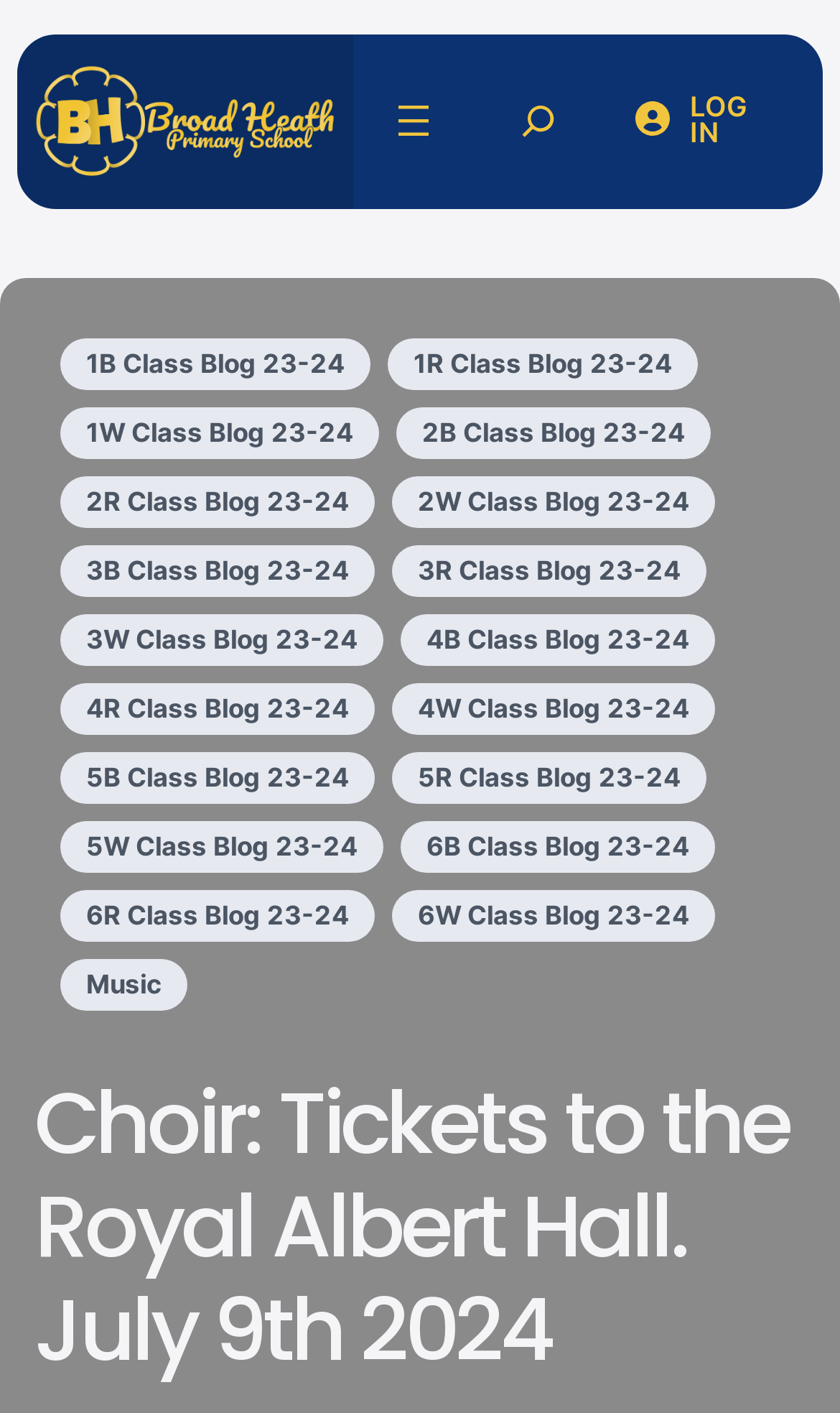Detail the webpage's structure and highlights in your description.

The webpage appears to be a school website, specifically Broad Heath Primary School, with a focus on a choir event at the Royal Albert Hall on July 9th, 2024. 

At the top left, there is a link to the school's homepage, accompanied by a small image of the school's logo. To the right of this, there is a navigation menu labeled "Main Menu" with an "Open menu" button. 

Below this, there is a search bar with a button to expand the search field. On the right side of the search bar, there is a small image of a circle with a user icon. Next to this, there is a "LOG IN" link.

The main content of the page is a list of links to class blogs, organized by year group (1B, 1R, 1W, etc.). These links are arranged in three columns, with the year groups increasing from top to bottom and left to right. 

At the bottom of the page, there is a large heading that repeats the title "Choir: Tickets to the Royal Albert Hall. July 9th 2024".